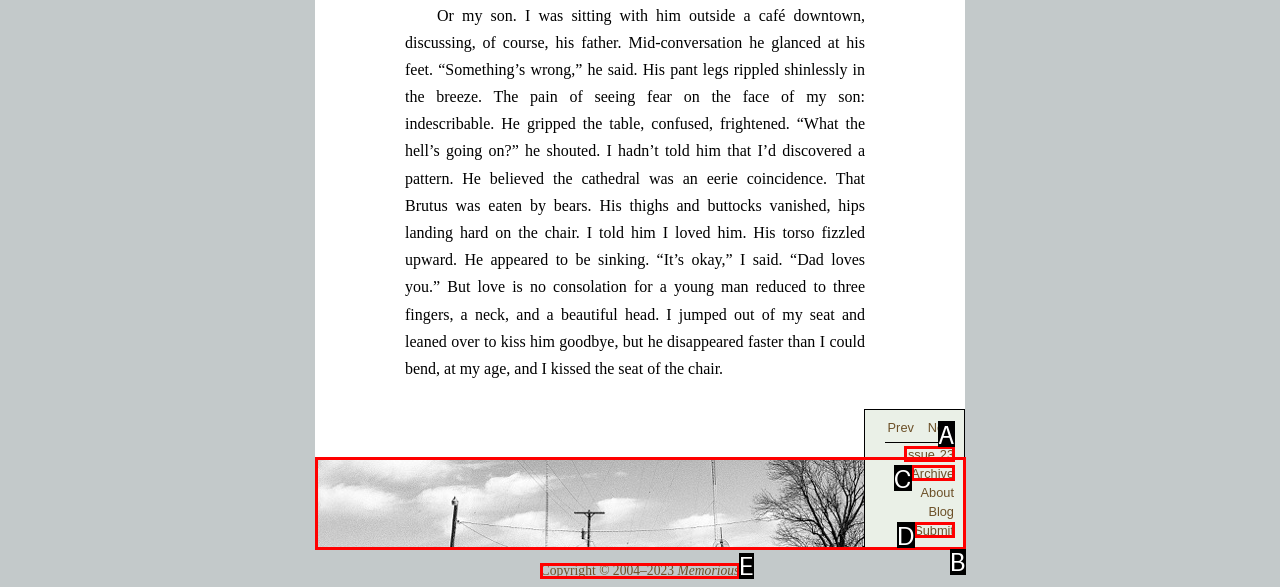Match the description: Copyright © 2004–2023 Memorious to the appropriate HTML element. Respond with the letter of your selected option.

E